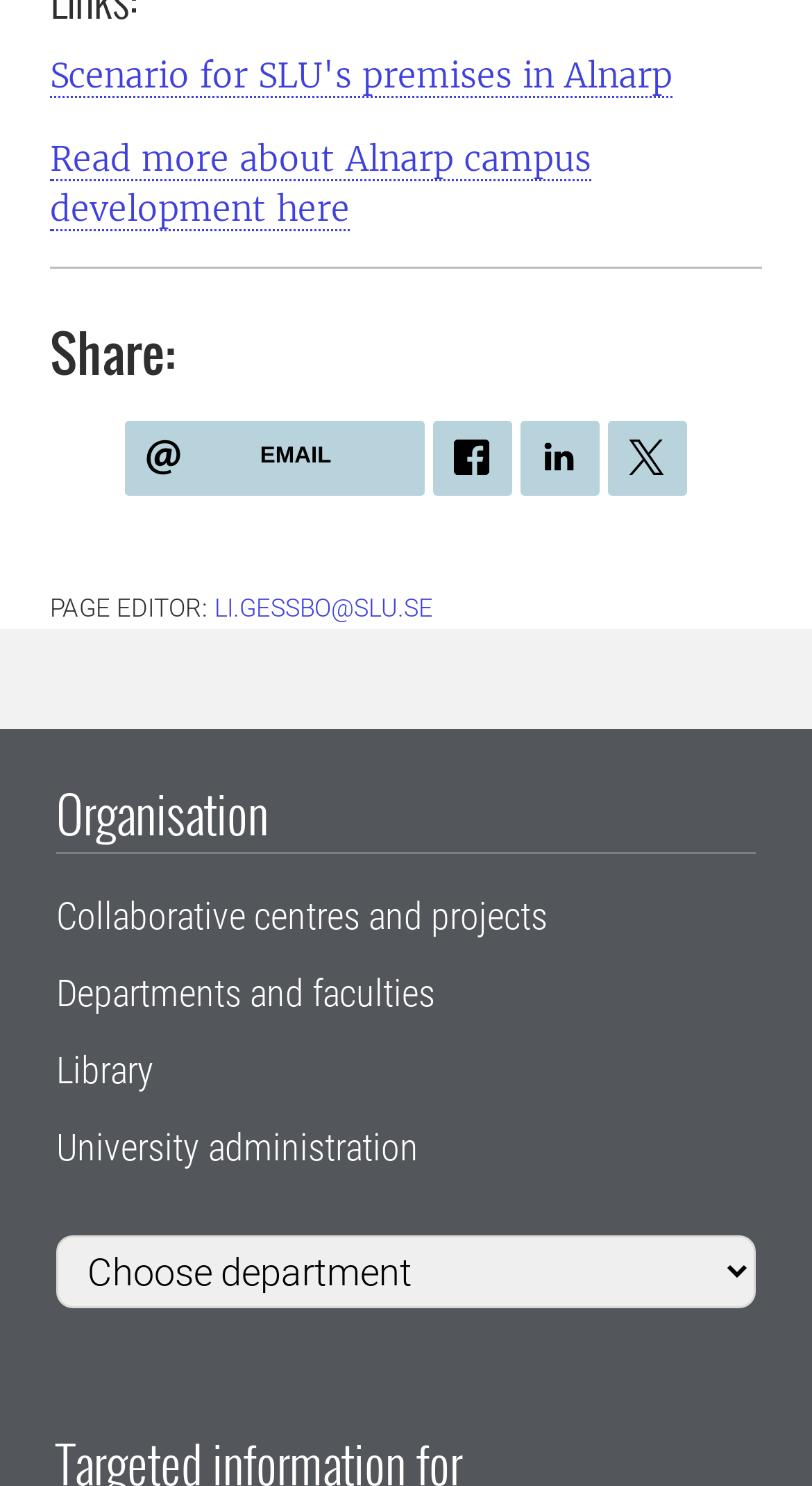Could you highlight the region that needs to be clicked to execute the instruction: "Choose a department"?

[0.069, 0.831, 0.931, 0.88]